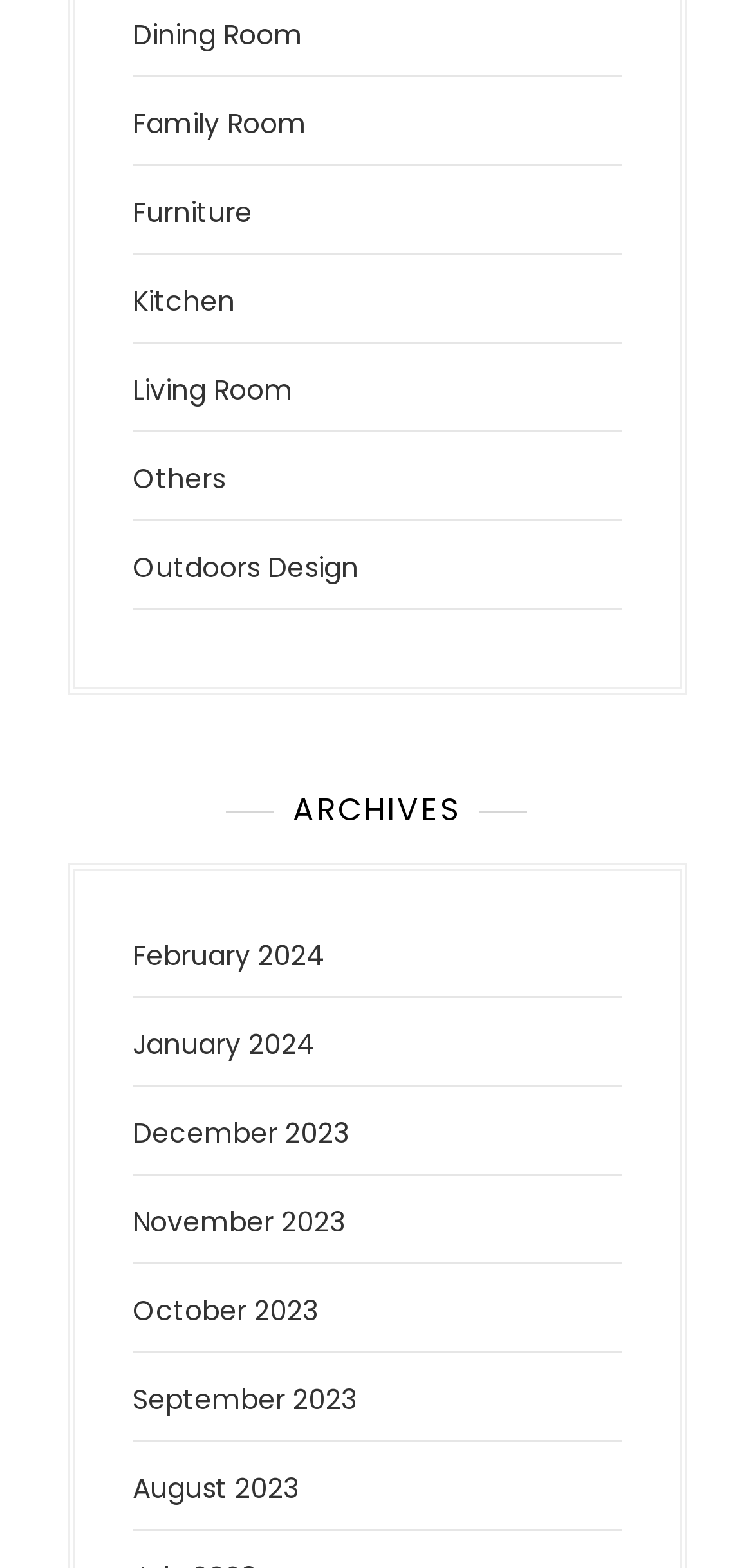Specify the bounding box coordinates of the area to click in order to follow the given instruction: "Read articles 1-1000."

None